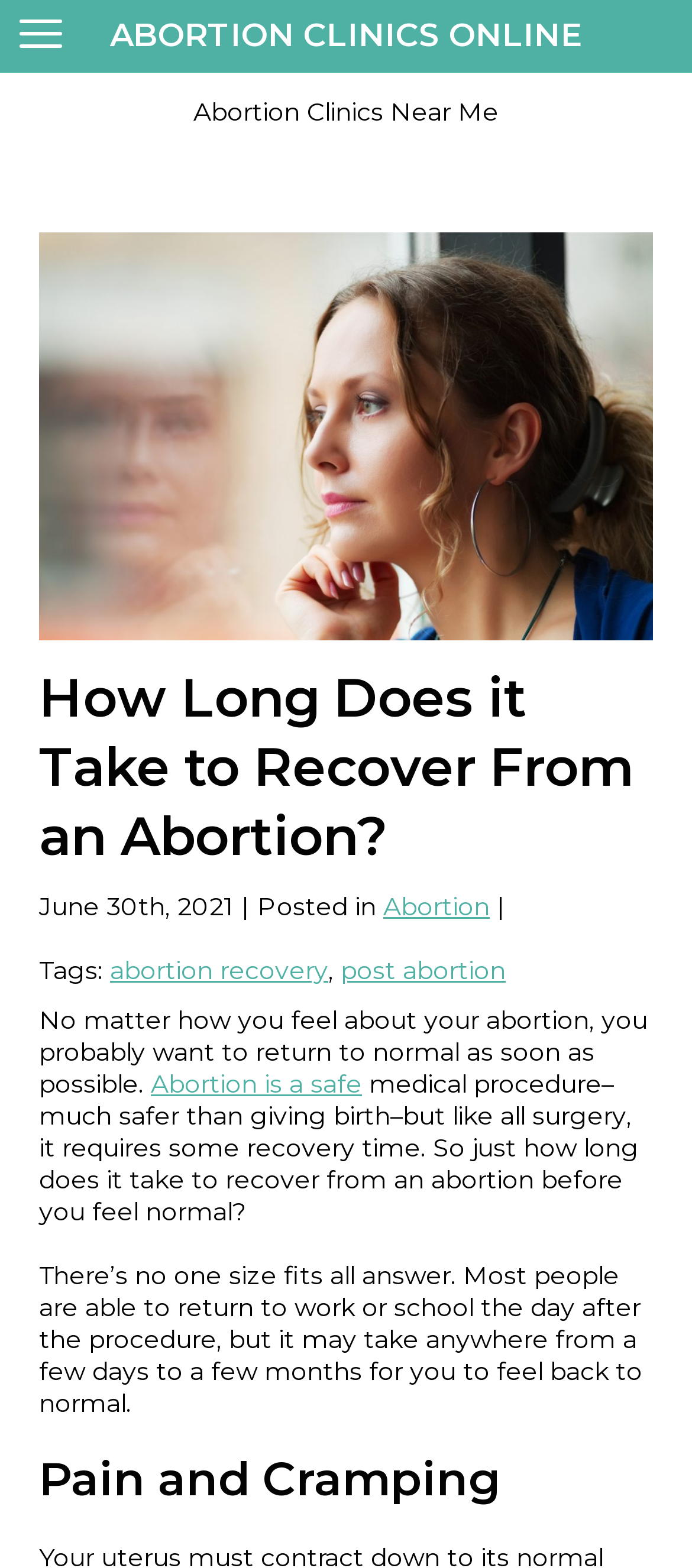How long does it take for people to feel back to normal after an abortion?
Using the image as a reference, deliver a detailed and thorough answer to the question.

The webpage states that 'it may take anywhere from a few days to a few months for you to feel back to normal', indicating that the recovery time can vary significantly from person to person.